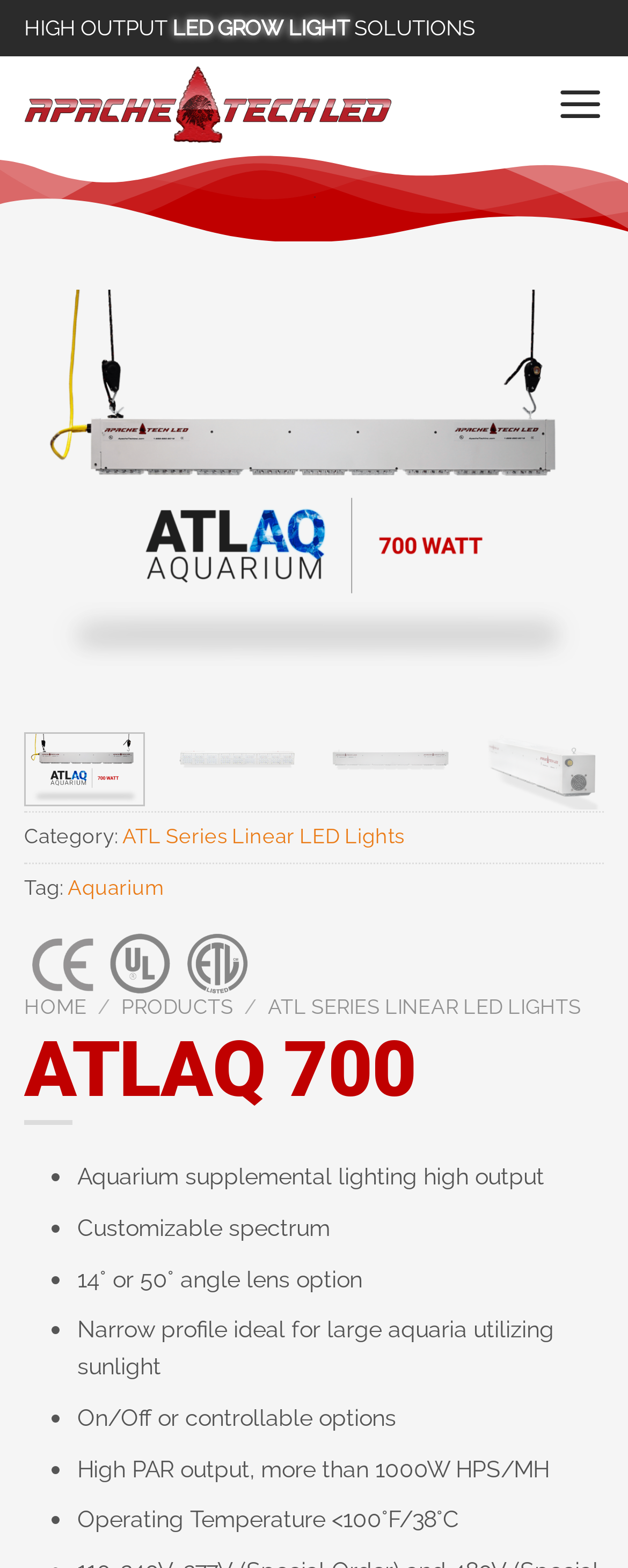Determine the bounding box coordinates of the clickable area required to perform the following instruction: "View the 'ATLAQ Linear Aquarium Series LED' product". The coordinates should be represented as four float numbers between 0 and 1: [left, top, right, bottom].

[0.038, 0.297, 0.962, 0.317]